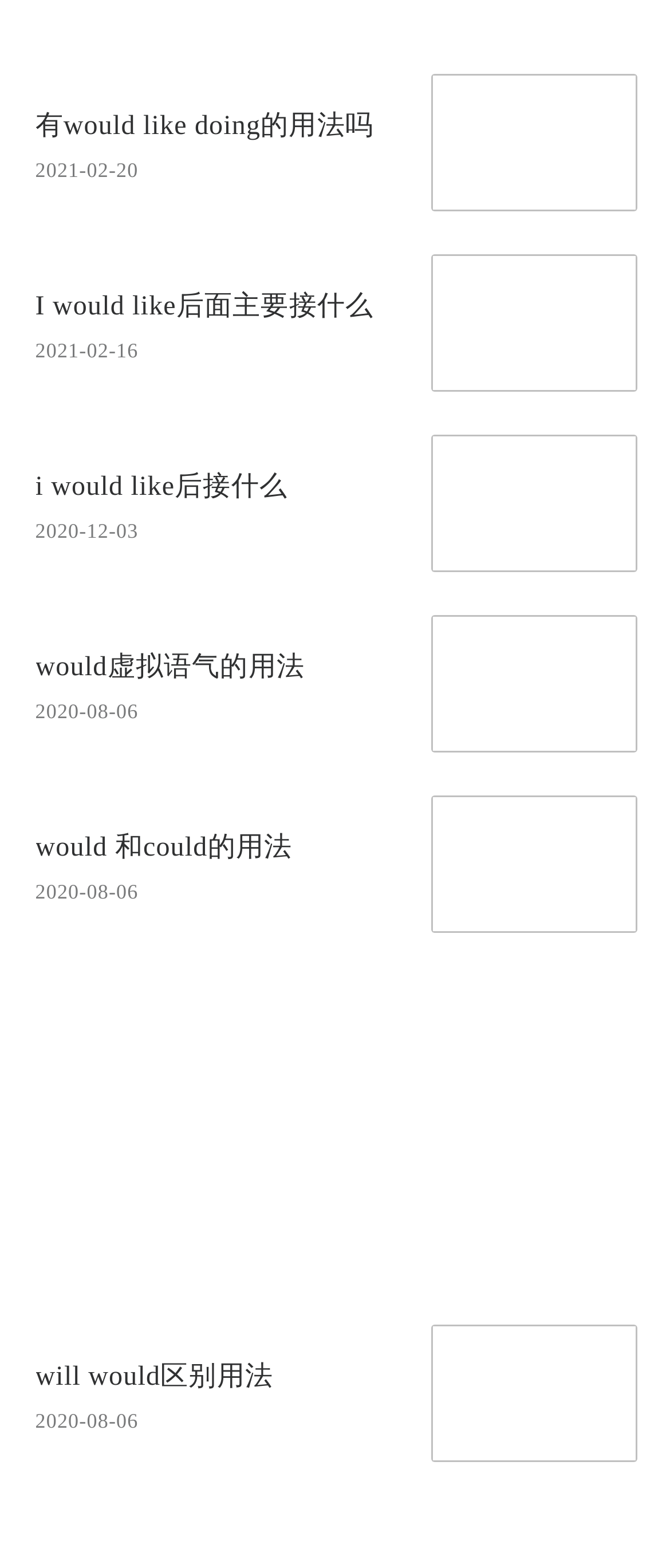How many images are on this webpage?
Using the image as a reference, give a one-word or short phrase answer.

5